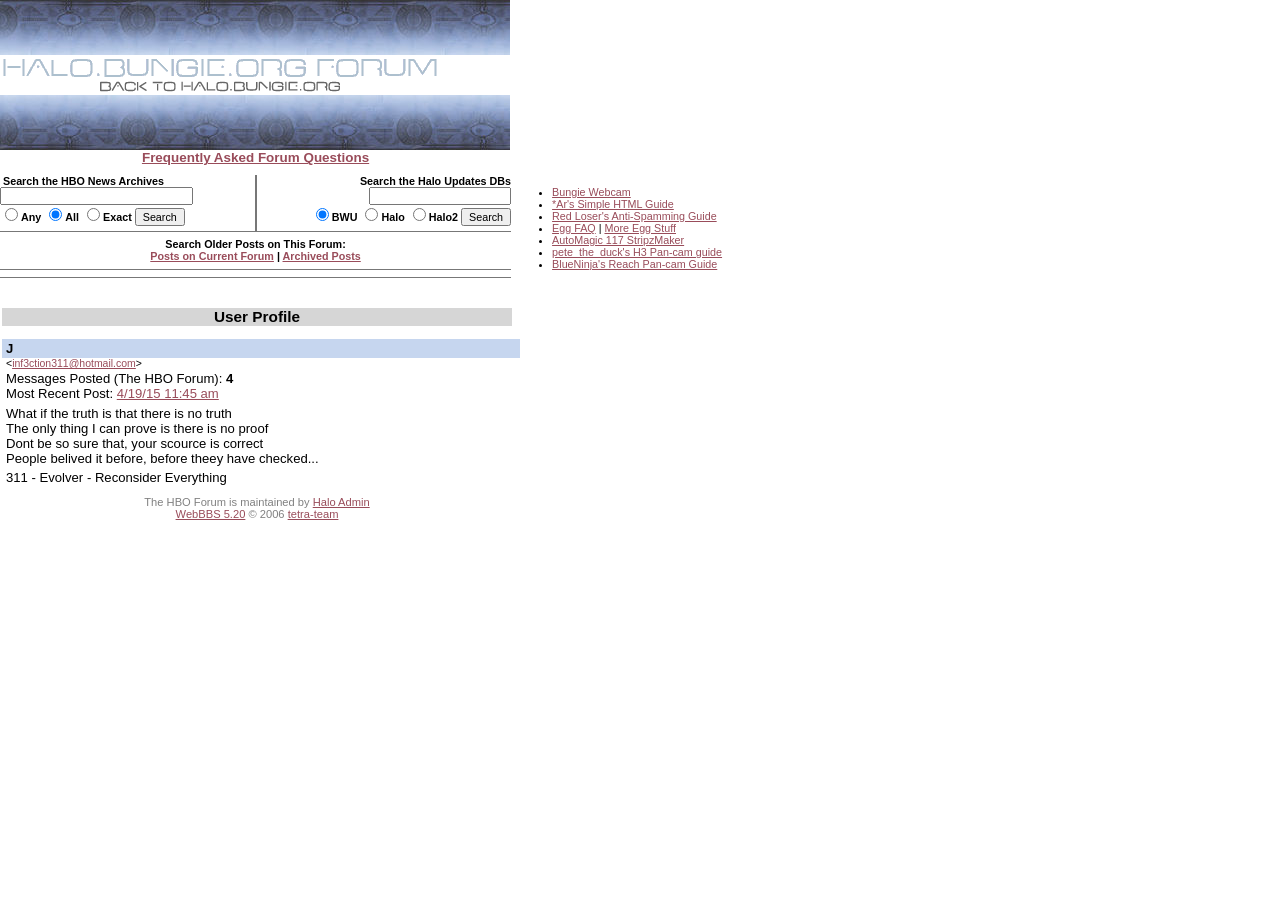Extract the bounding box coordinates for the UI element described by the text: "*Ar's Simple HTML Guide". The coordinates should be in the form of [left, top, right, bottom] with values between 0 and 1.

[0.431, 0.216, 0.526, 0.229]